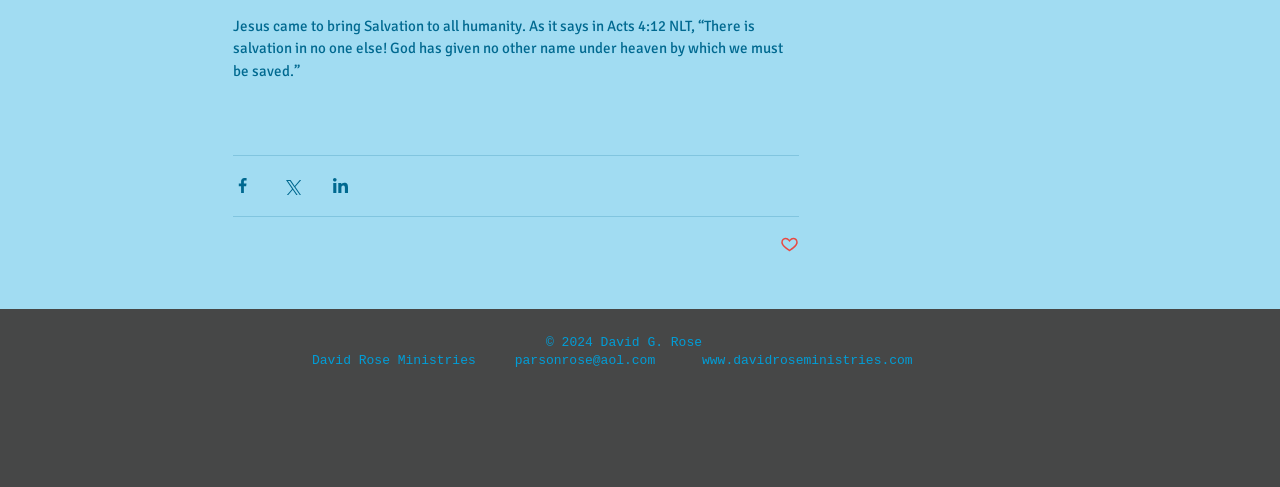Answer the following in one word or a short phrase: 
What is the copyright year of this webpage?

2024